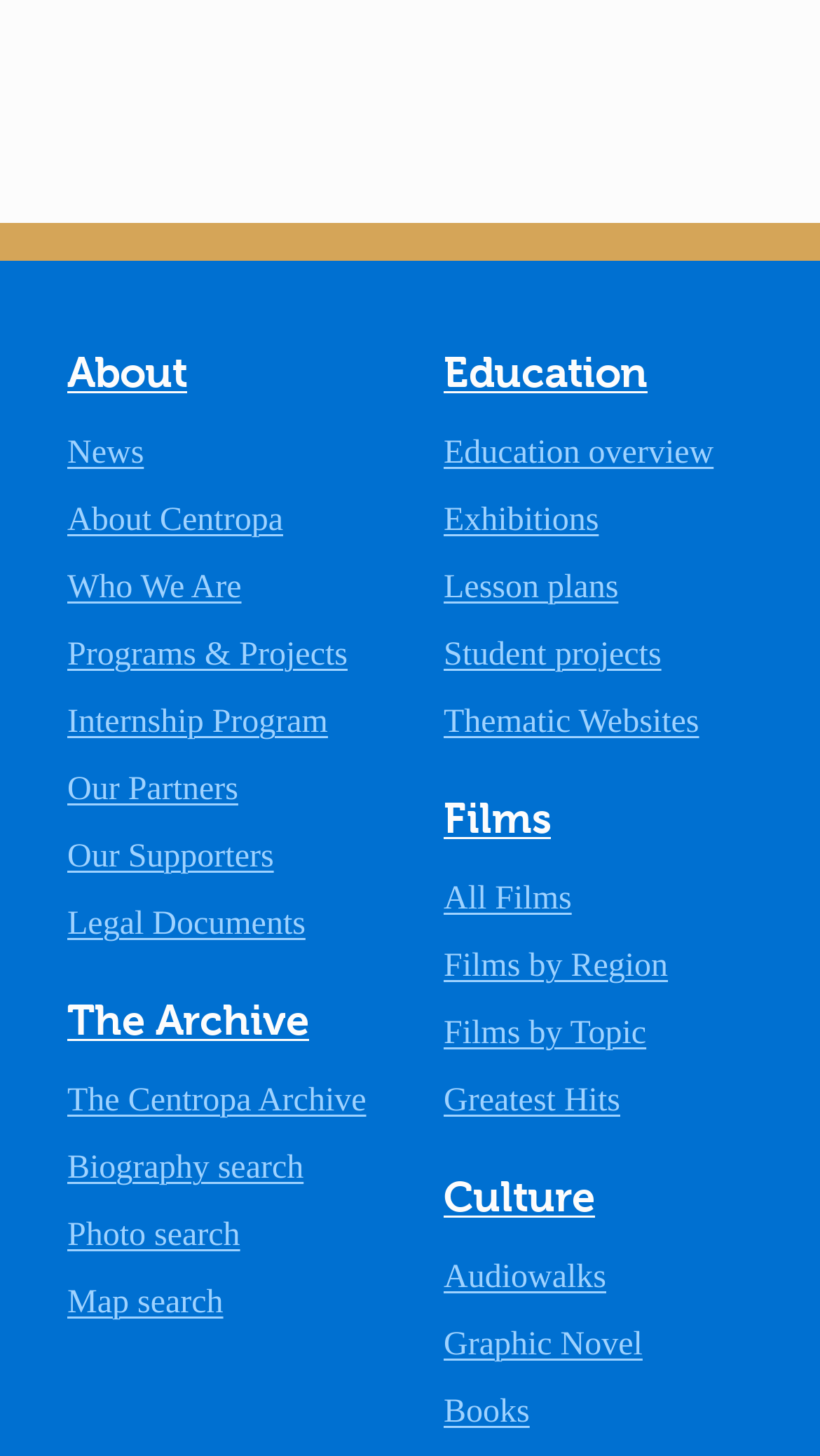Determine the bounding box for the described UI element: "Books".

[0.541, 0.958, 0.646, 0.982]